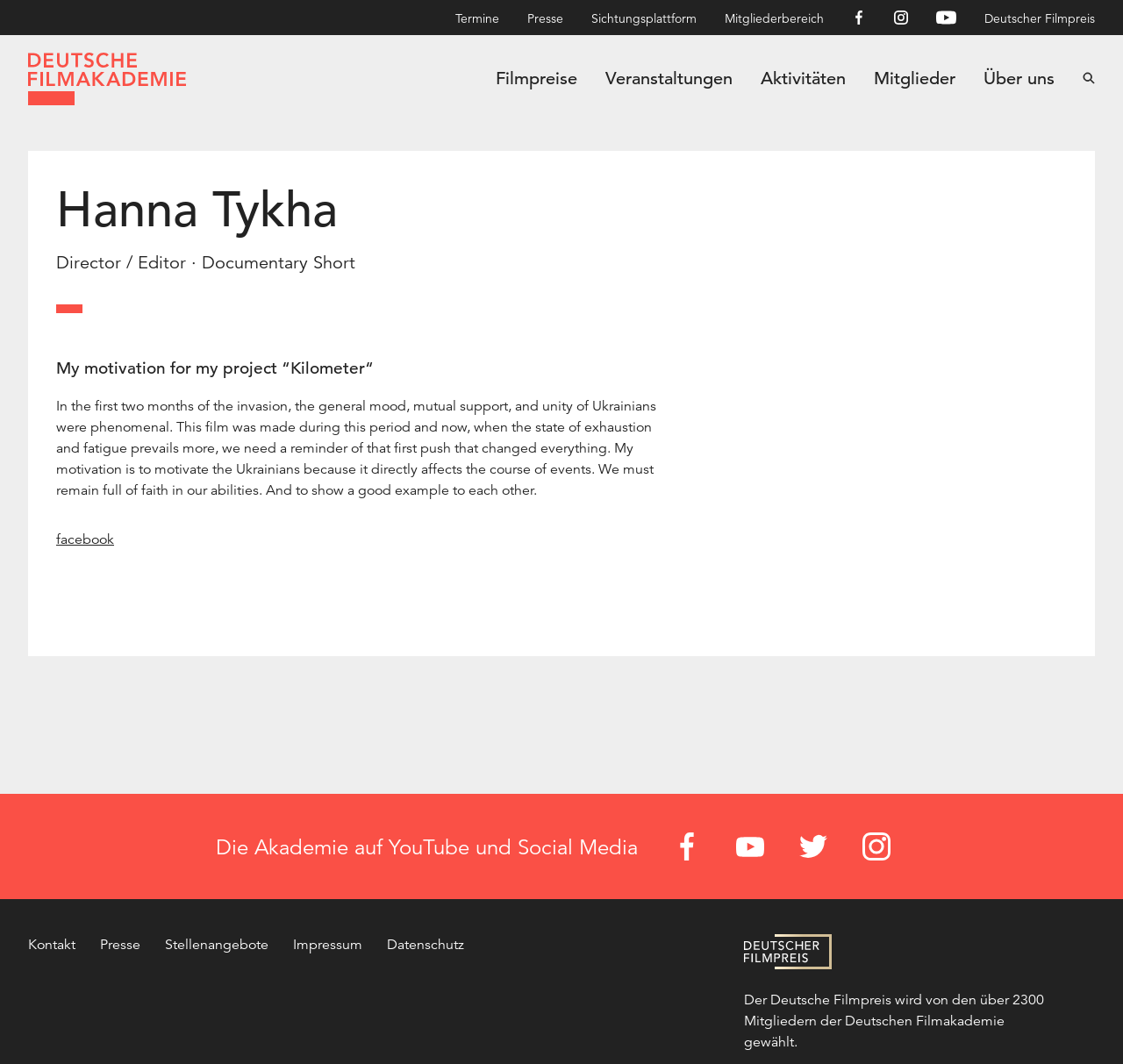Identify the bounding box coordinates of the clickable region required to complete the instruction: "Contact the Deutsche Filmakademie". The coordinates should be given as four float numbers within the range of 0 and 1, i.e., [left, top, right, bottom].

[0.022, 0.878, 0.07, 0.898]